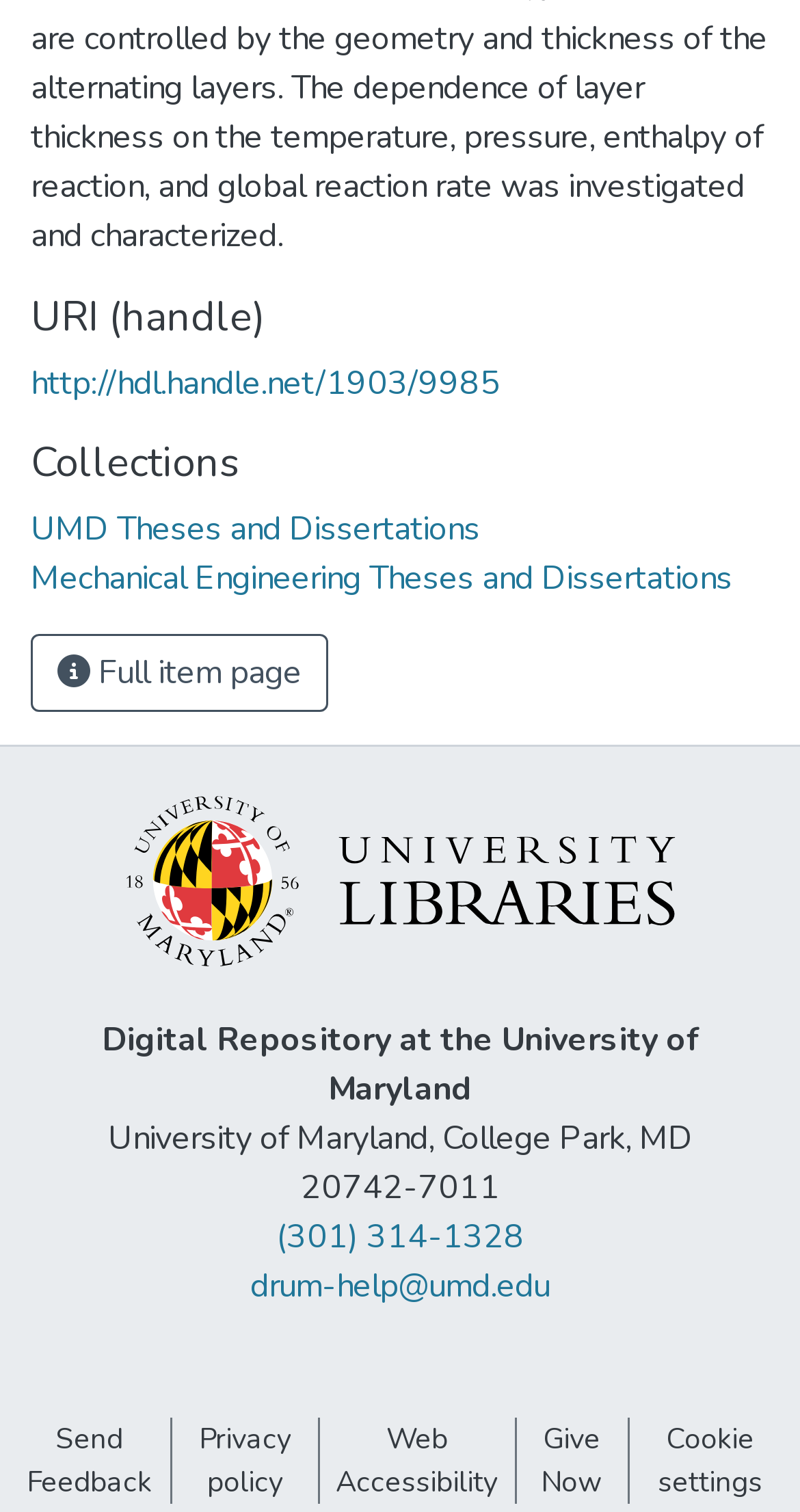How many links are there in the footer?
Refer to the image and provide a thorough answer to the question.

I found the answer by counting the number of link elements in the footer section, which are 'Send Feedback', 'Privacy policy', 'Web Accessibility', 'Give Now', and 'Cookie settings'.